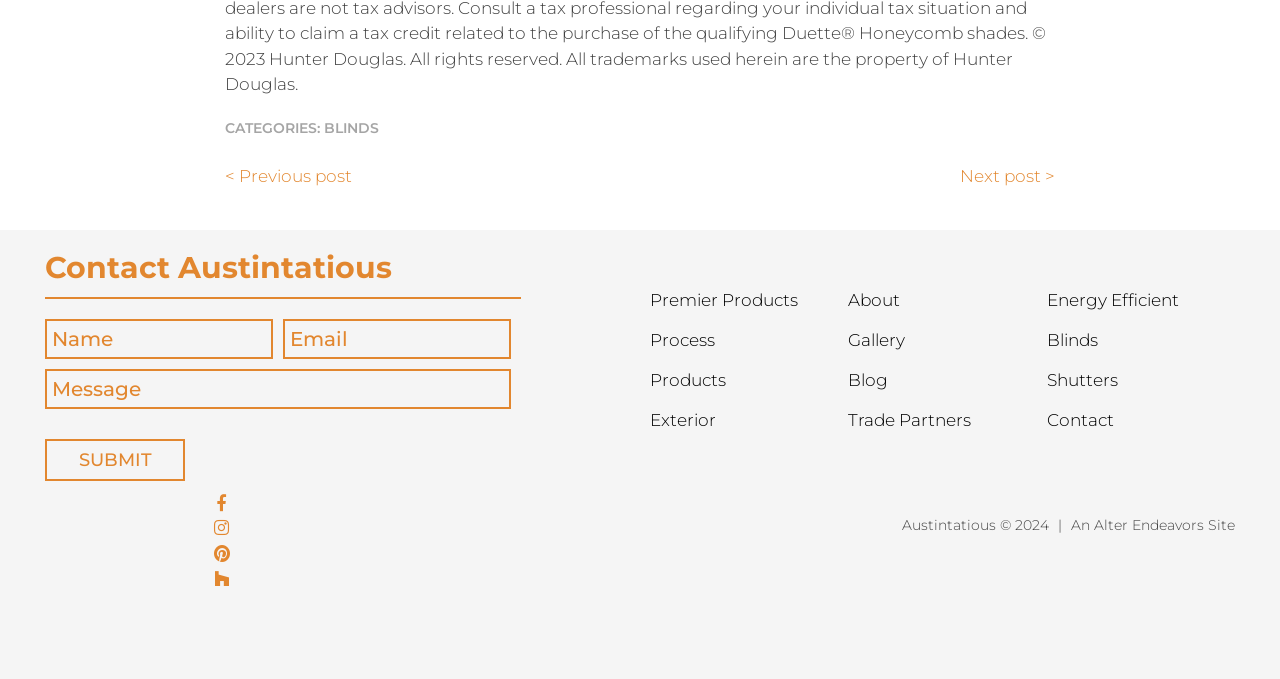Kindly provide the bounding box coordinates of the section you need to click on to fulfill the given instruction: "Visit the 'Premier Products' page".

[0.508, 0.427, 0.647, 0.456]